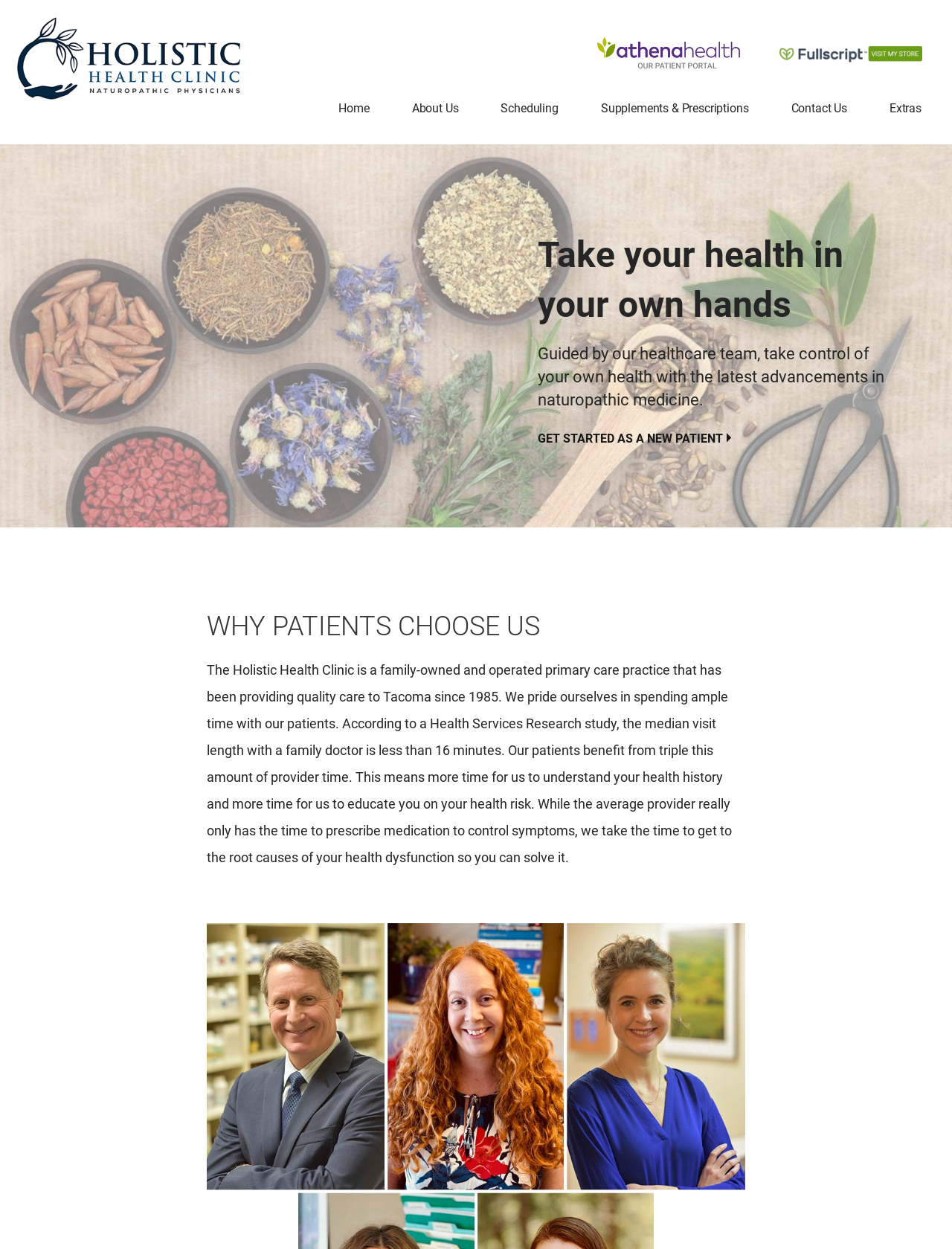Answer the question with a single word or phrase: 
What is the name of the clinic?

Holistic Health Clinic